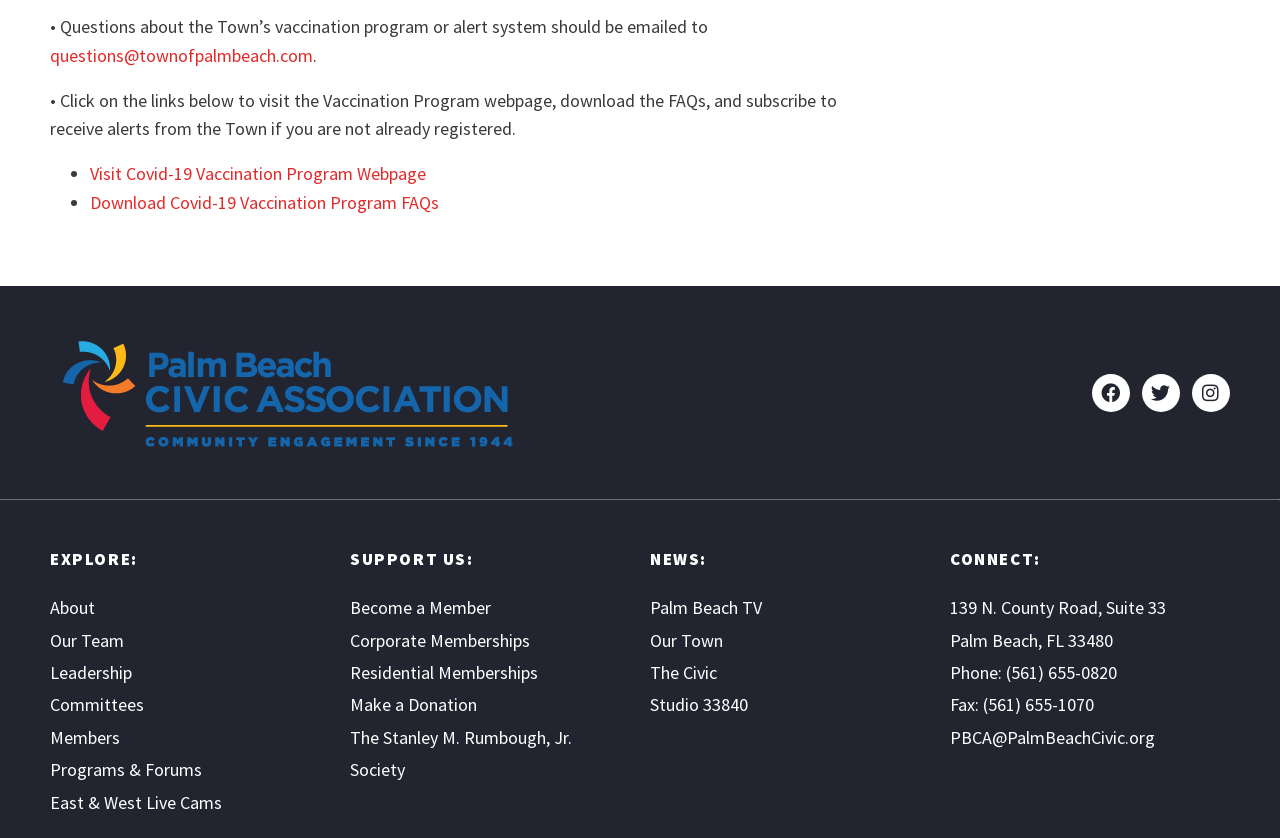Point out the bounding box coordinates of the section to click in order to follow this instruction: "Visit Covid-19 Vaccination Program Webpage".

[0.07, 0.194, 0.333, 0.221]